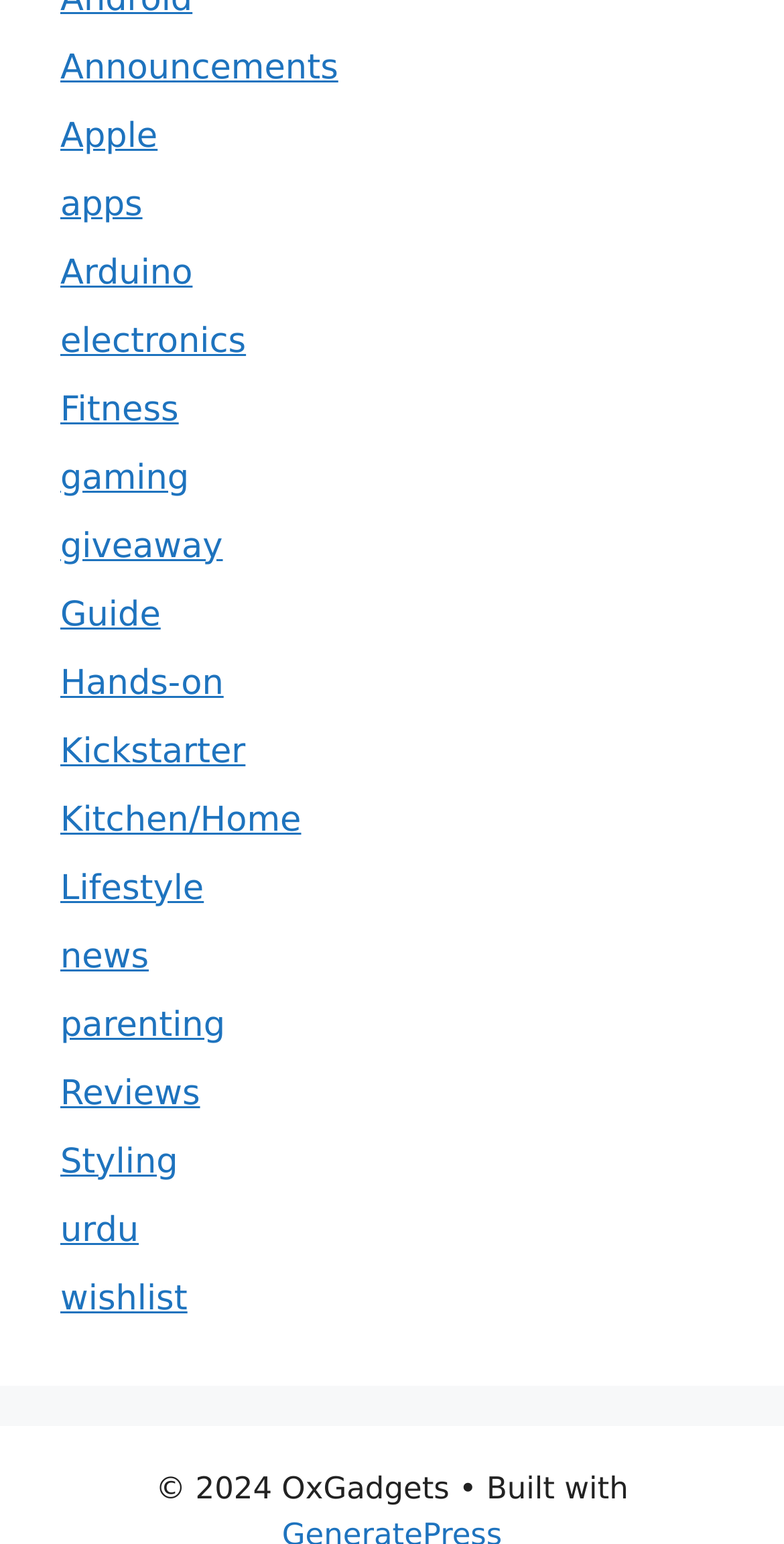Show the bounding box coordinates for the element that needs to be clicked to execute the following instruction: "Browse the 'Home Improvement' category". Provide the coordinates in the form of four float numbers between 0 and 1, i.e., [left, top, right, bottom].

None